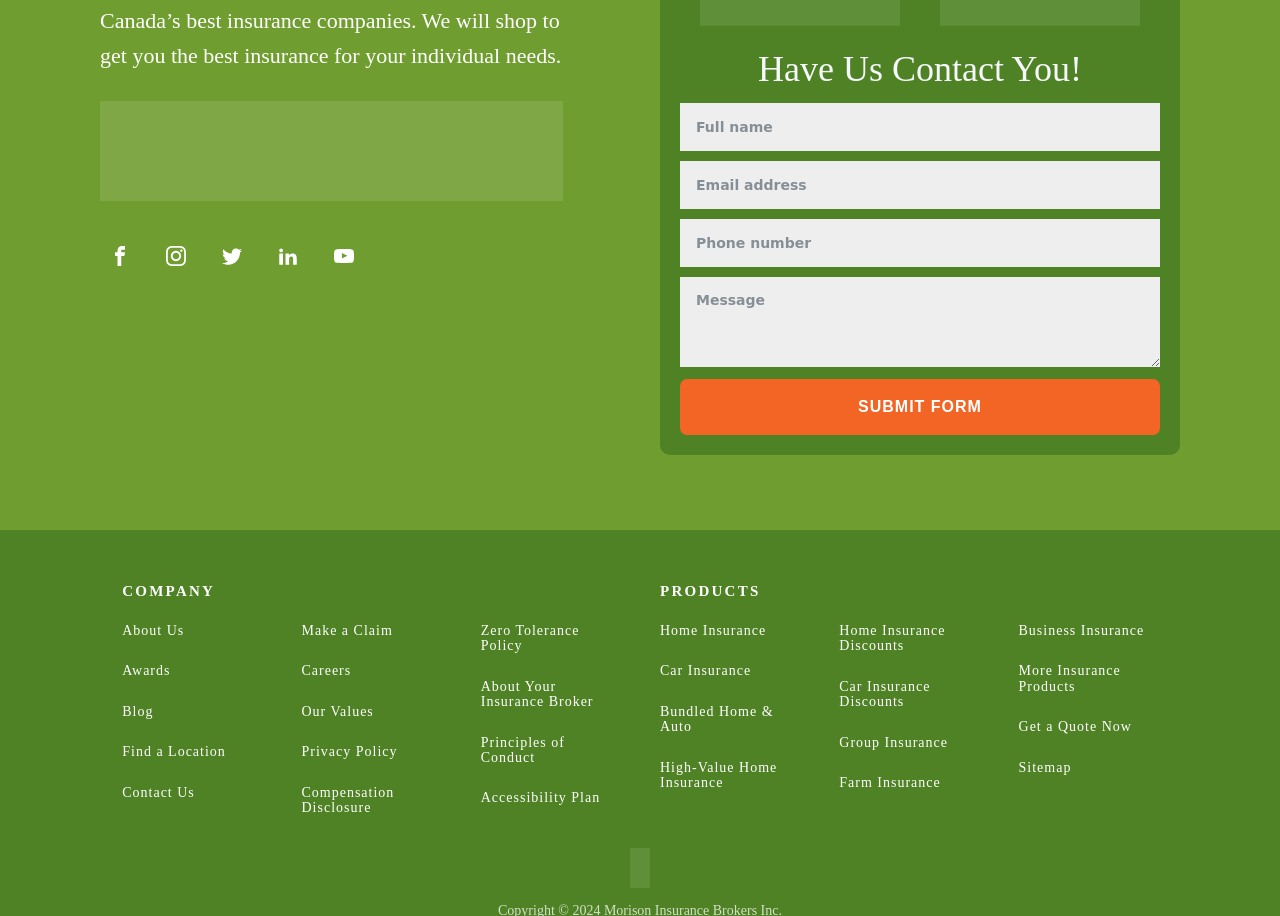What is the logo at the bottom of the webpage?
Look at the screenshot and respond with one word or a short phrase.

Insurance Partner Logo